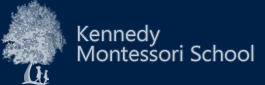Analyze the image and provide a detailed caption.

The logo of Kennedy Montessori School prominently features a stylized tree alongside the school's name. The design embodies a commitment to education in a nurturing environment, with the imagery of children walking by the tree symbolizing growth and learning. The logo is set against a dark blue background, which enhances the visibility of the light-colored text and tree graphic, creating a clean and professional appearance that reflects the school's values and mission in early childhood education.